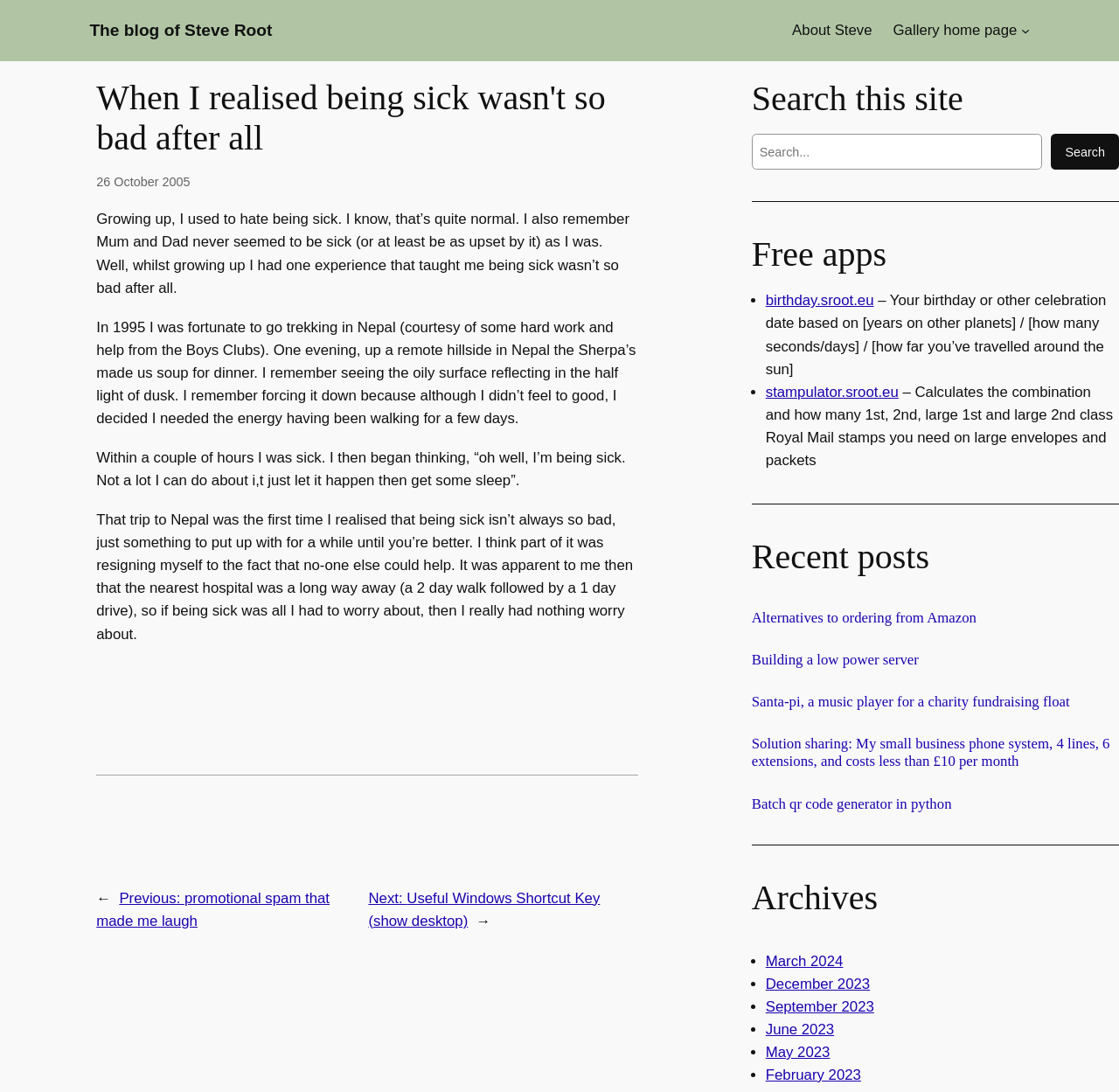Find the bounding box coordinates for the HTML element described in this sentence: "BIOTECH". Provide the coordinates as four float numbers between 0 and 1, in the format [left, top, right, bottom].

None